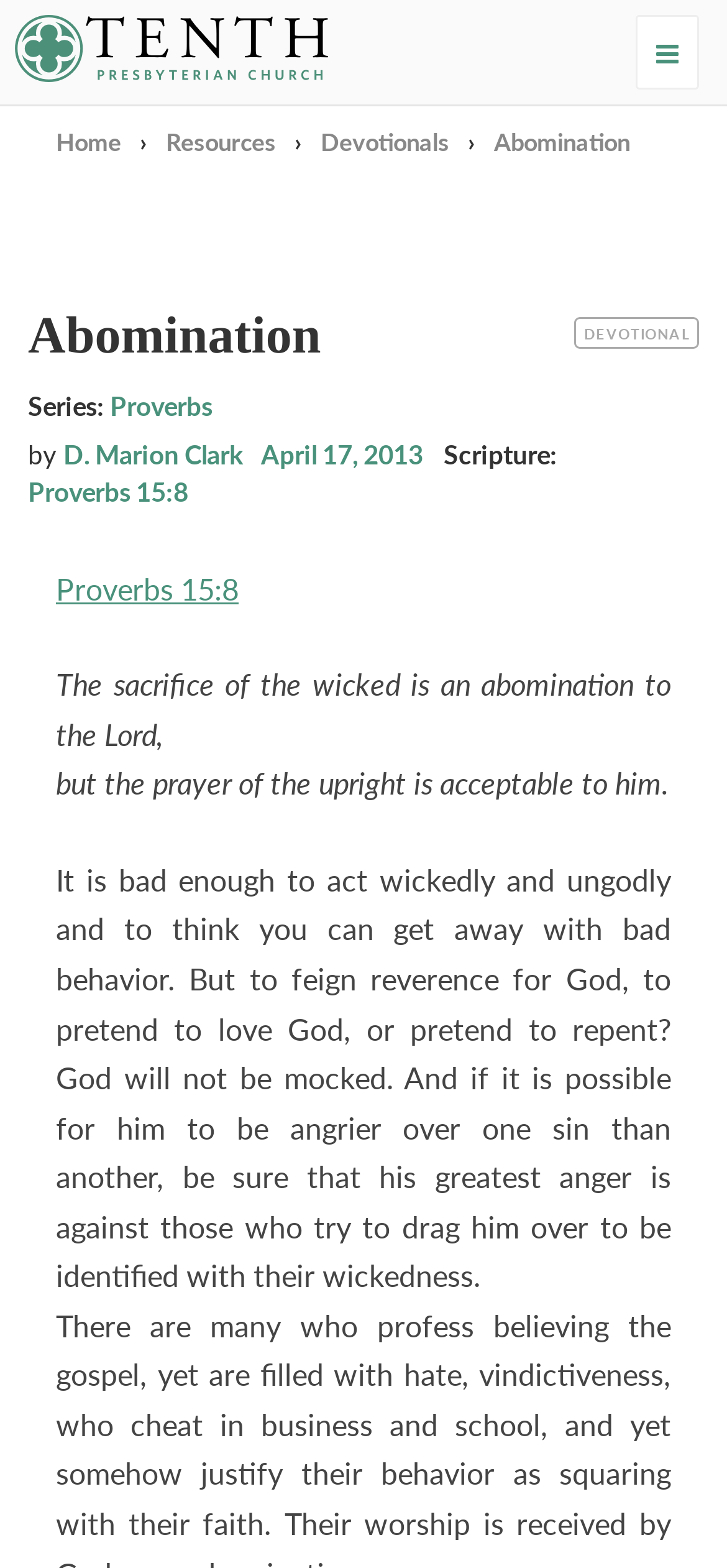Identify the bounding box coordinates of the specific part of the webpage to click to complete this instruction: "read Proverbs 15:8".

[0.077, 0.361, 0.328, 0.389]